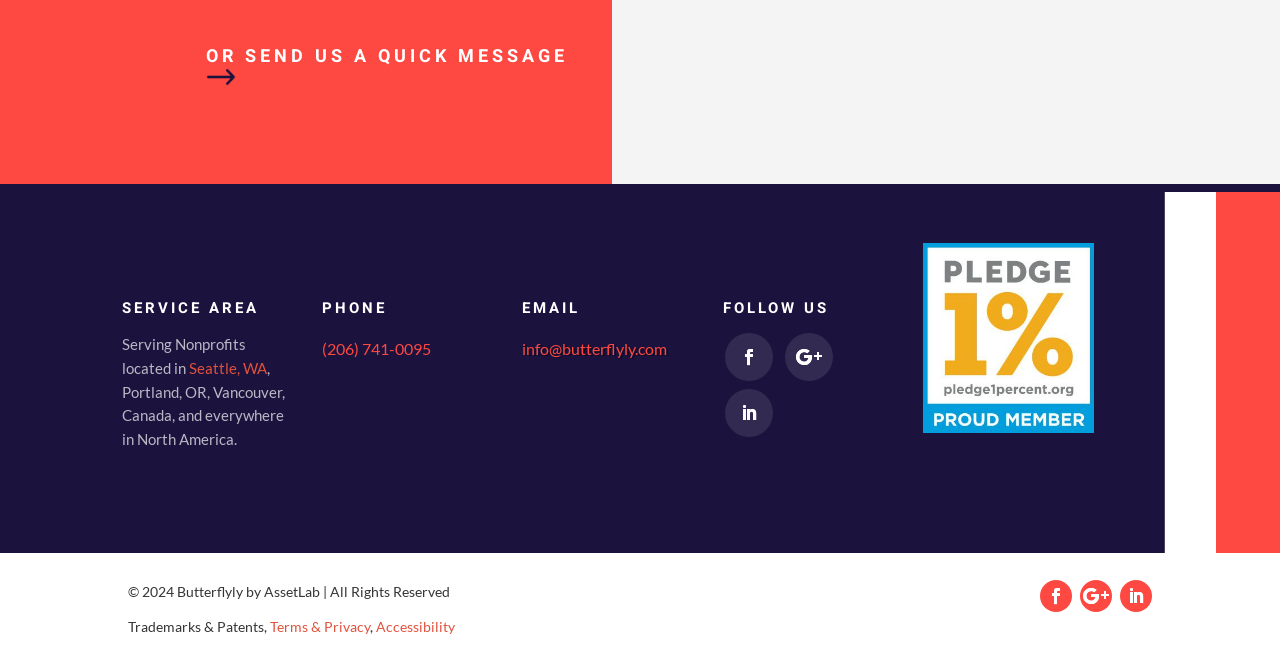From the webpage screenshot, predict the bounding box coordinates (top-left x, top-left y, bottom-right x, bottom-right y) for the UI element described here: Terms & Privacy

[0.211, 0.929, 0.289, 0.955]